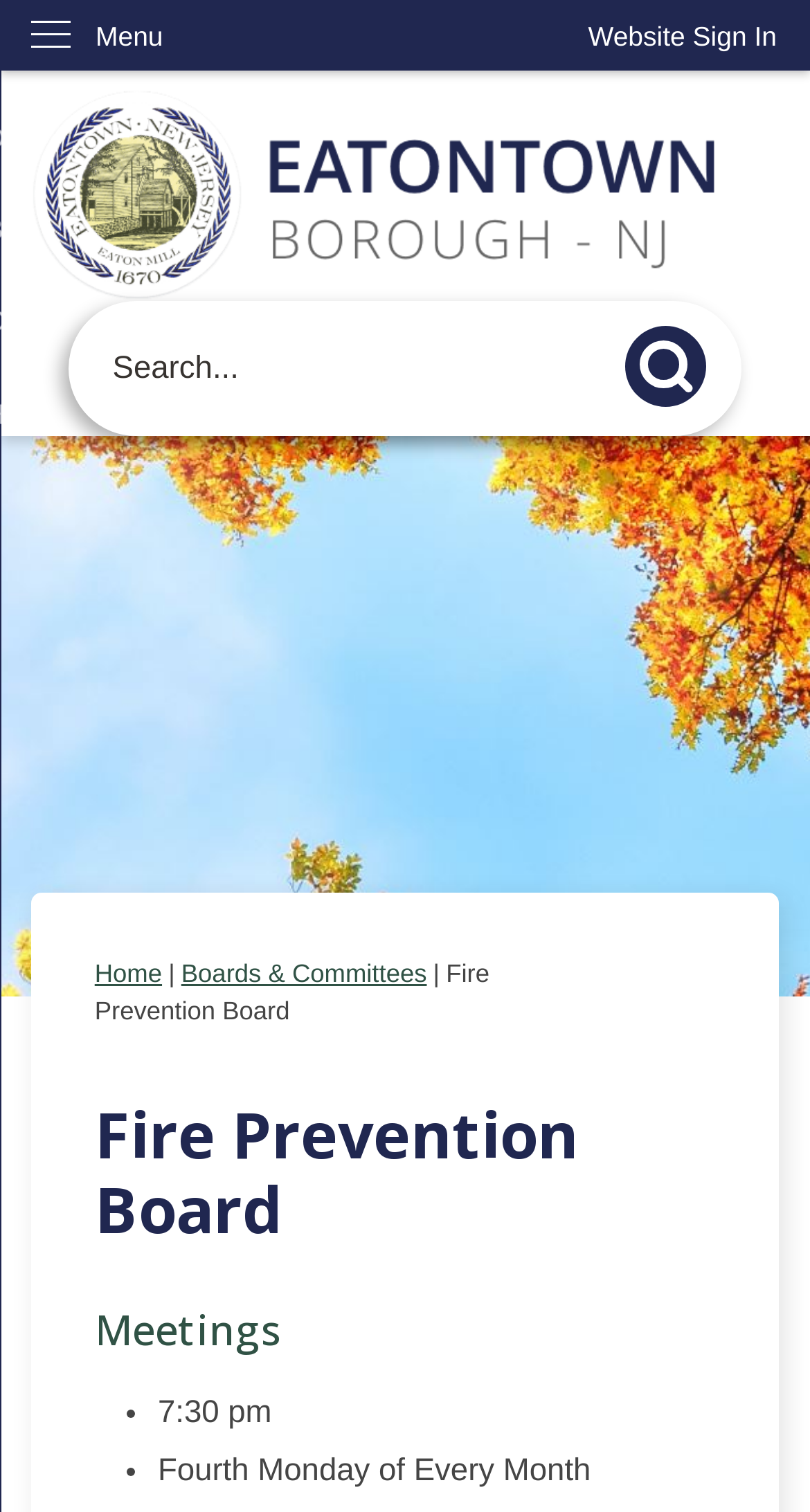Highlight the bounding box coordinates of the element you need to click to perform the following instruction: "View meetings."

[0.117, 0.859, 0.883, 0.9]